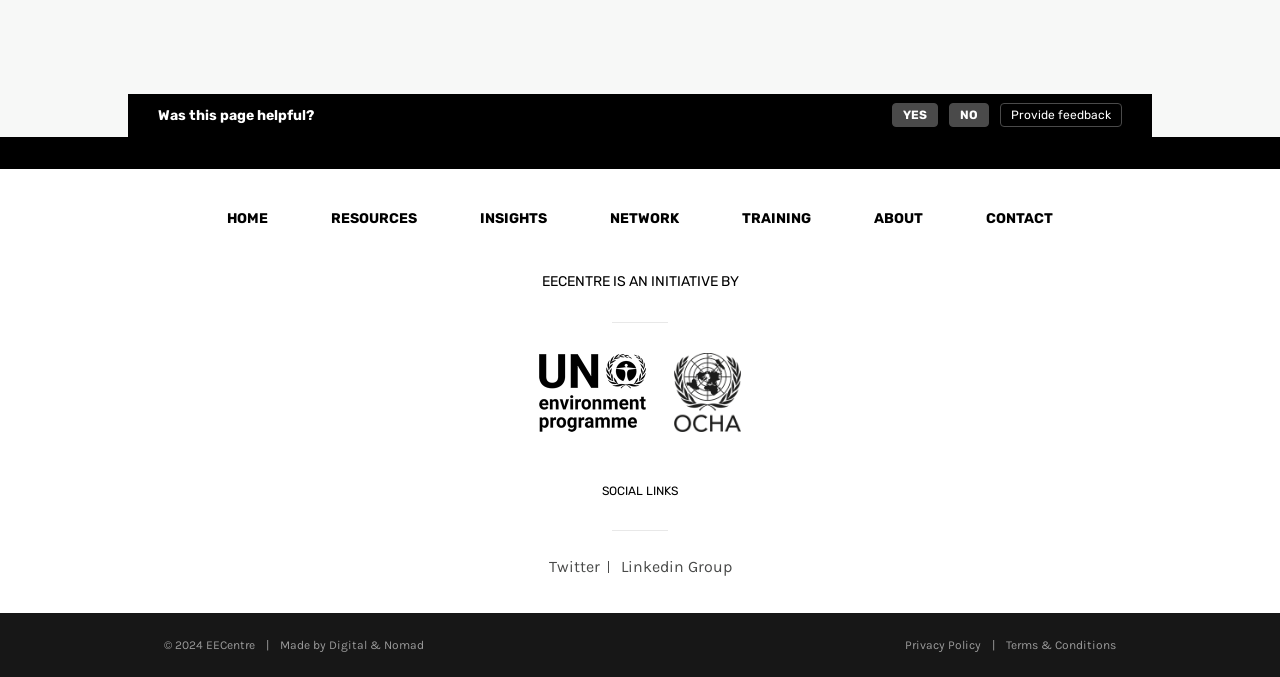Identify the bounding box of the HTML element described here: "Made by Digital & Nomad". Provide the coordinates as four float numbers between 0 and 1: [left, top, right, bottom].

[0.219, 0.942, 0.331, 0.963]